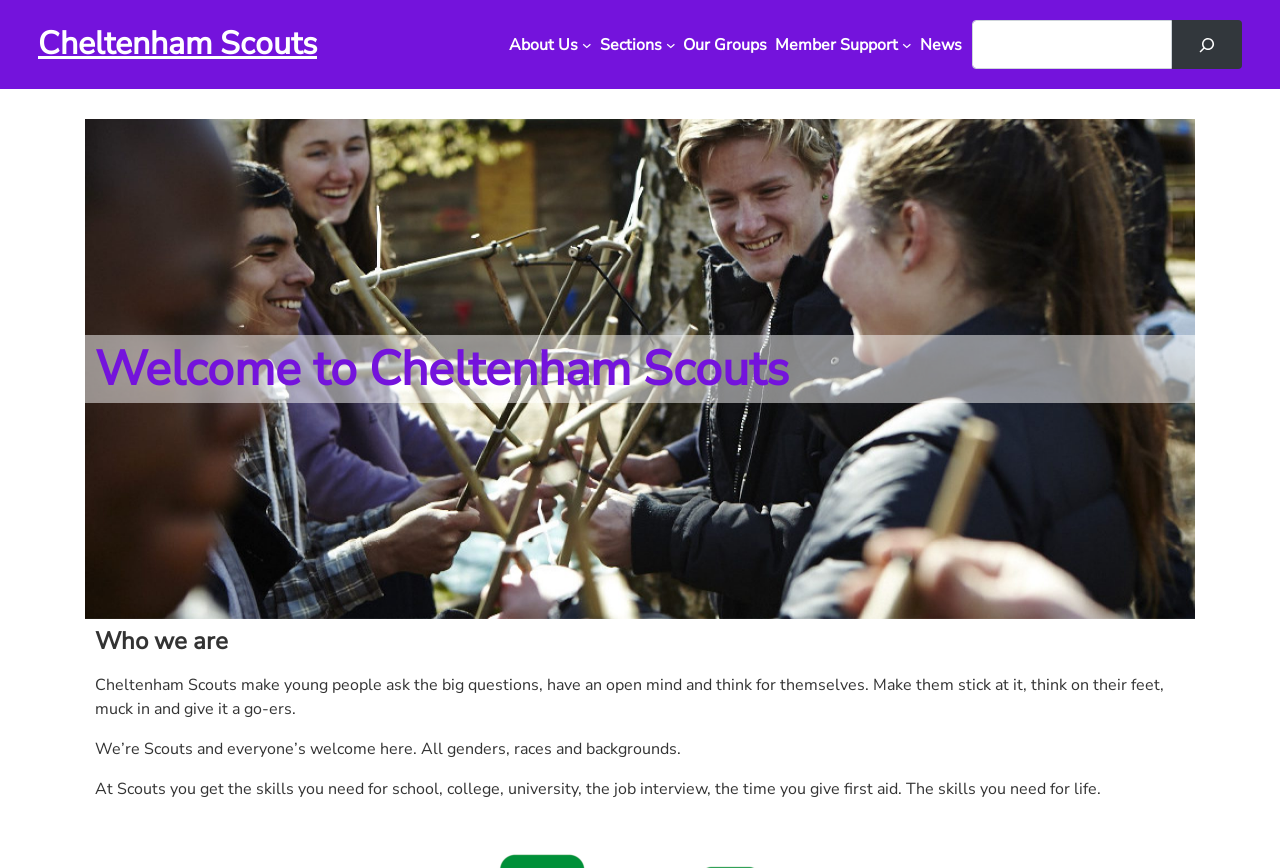Give a one-word or phrase response to the following question: What is the navigation menu item after 'About Us'?

Sections